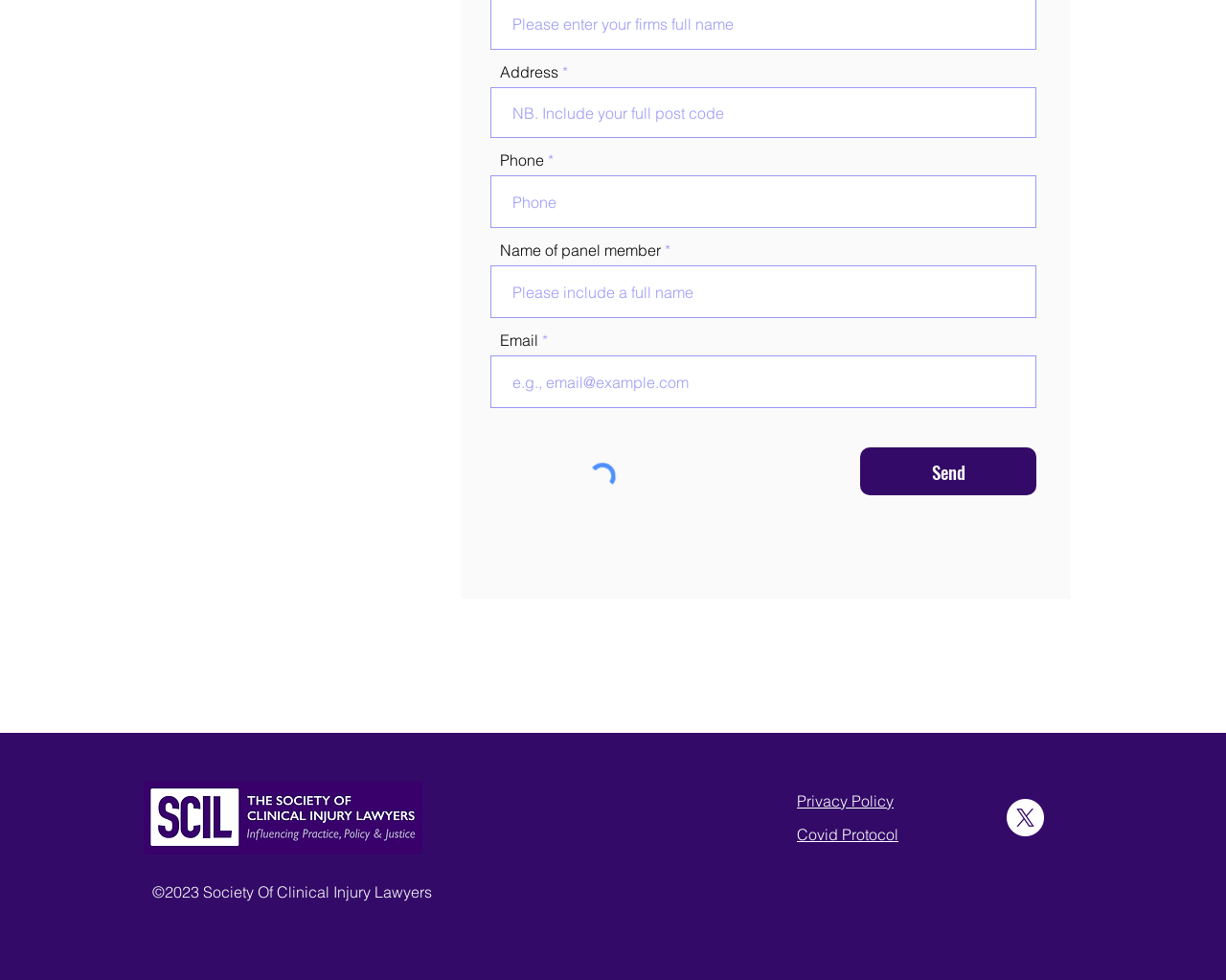Show the bounding box coordinates for the HTML element described as: "Privacy Policy".

None